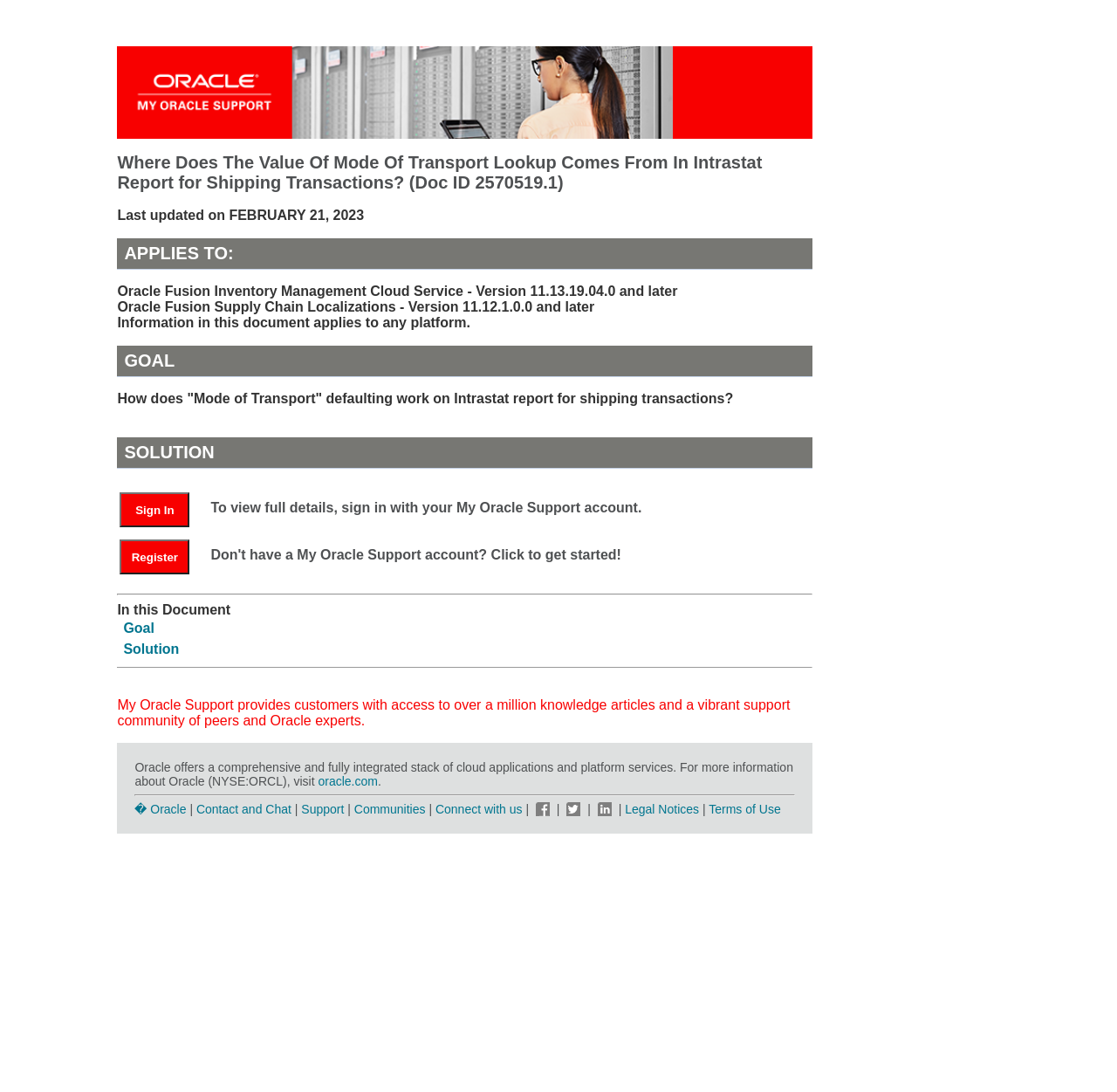Find the bounding box coordinates of the element I should click to carry out the following instruction: "Sign in with your My Oracle Support account".

[0.107, 0.459, 0.185, 0.473]